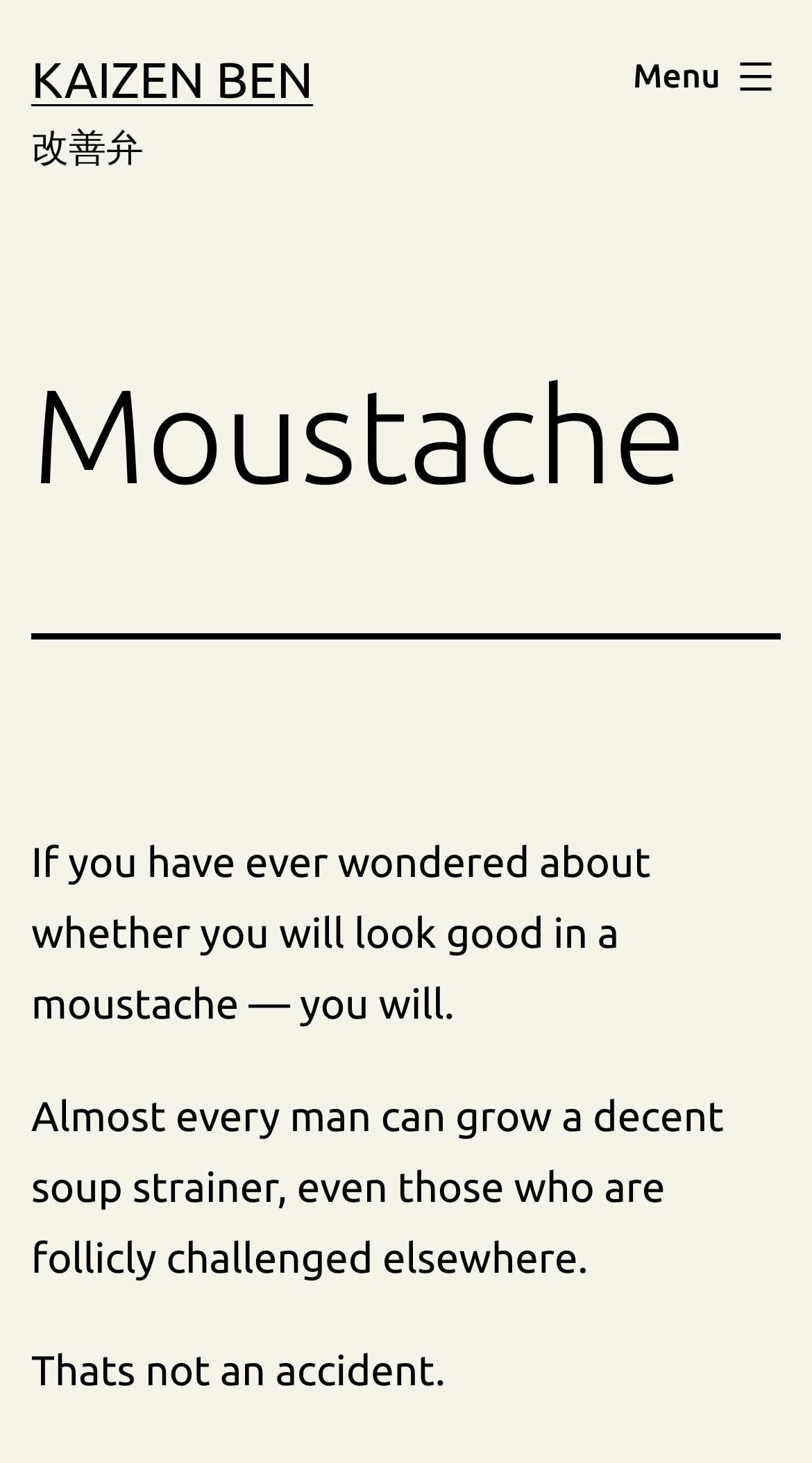Convey a detailed summary of the webpage, mentioning all key elements.

The webpage is about moustaches, with a prominent link "KAIZEN BEN" at the top left corner. Next to it is a static text "改善弁" (which appears to be Japanese characters). On the top right corner, there is a button labeled "Menu" that, when expanded, controls a primary menu list.

Below the top section, there is a header with a heading "Moustache" that spans almost the entire width of the page. Underneath the heading, there are three paragraphs of text. The first paragraph reads, "If you have ever wondered about whether you will look good in a moustache — you will." The second paragraph is positioned below the first one and says, "Almost every man can grow a decent soup strainer, even those who are follicly challenged elsewhere." The third paragraph is located below the second one and states, "Thats not an accident."